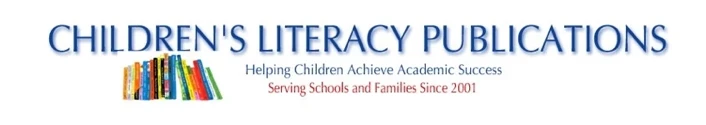What is the organization's mission?
We need a detailed and exhaustive answer to the question. Please elaborate.

The tagline 'Helping Children Achieve Academic Success' reinforces the organization's mission to enhance literacy among young learners, which is the core objective of Children's Literacy Publications.